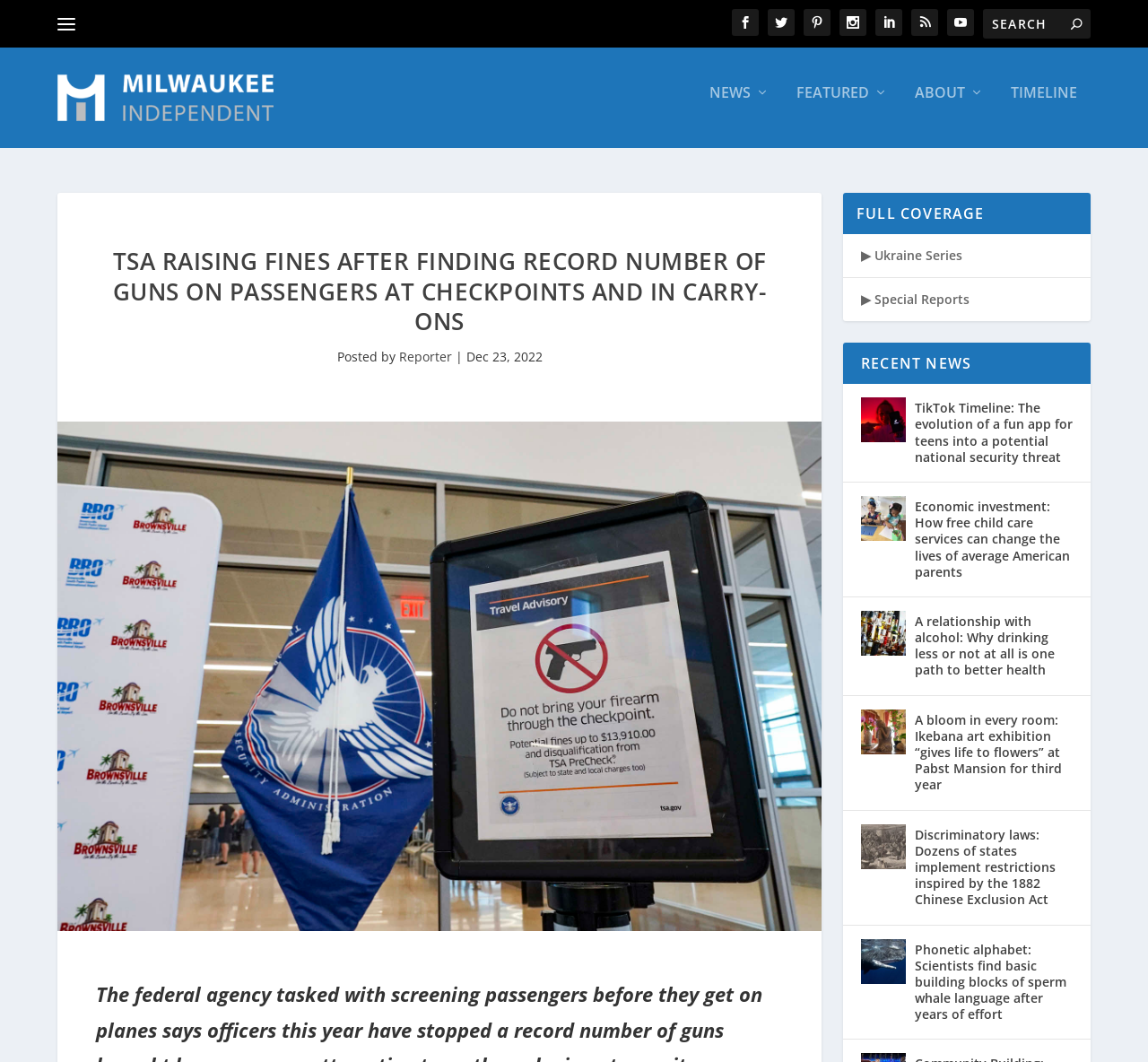Locate the UI element described by parent_node: NEWS and provide its bounding box coordinates. Use the format (top-left x, top-left y, bottom-right x, bottom-right y) with all values as floating point numbers between 0 and 1.

[0.05, 0.07, 0.28, 0.124]